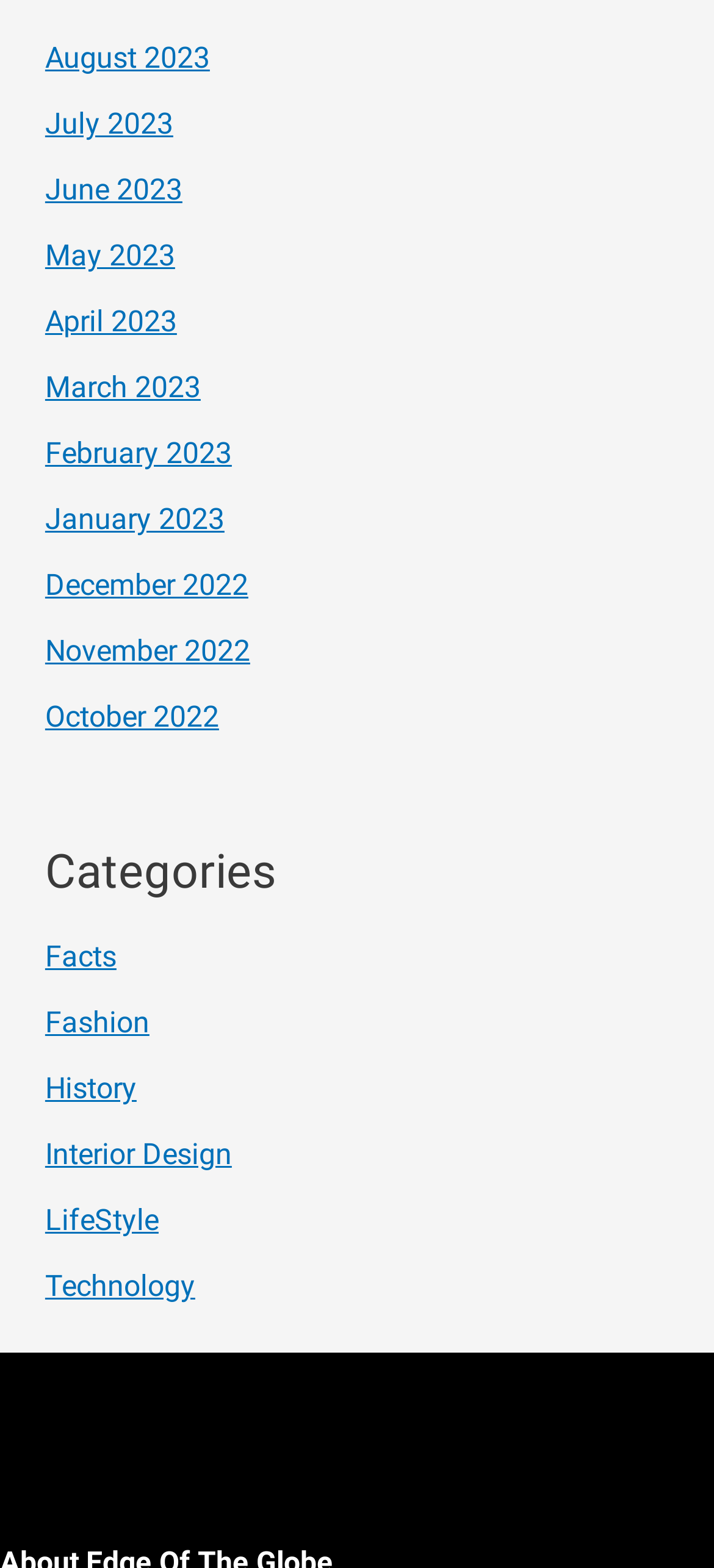Identify the bounding box coordinates of the HTML element based on this description: "Projects & Programmes".

None